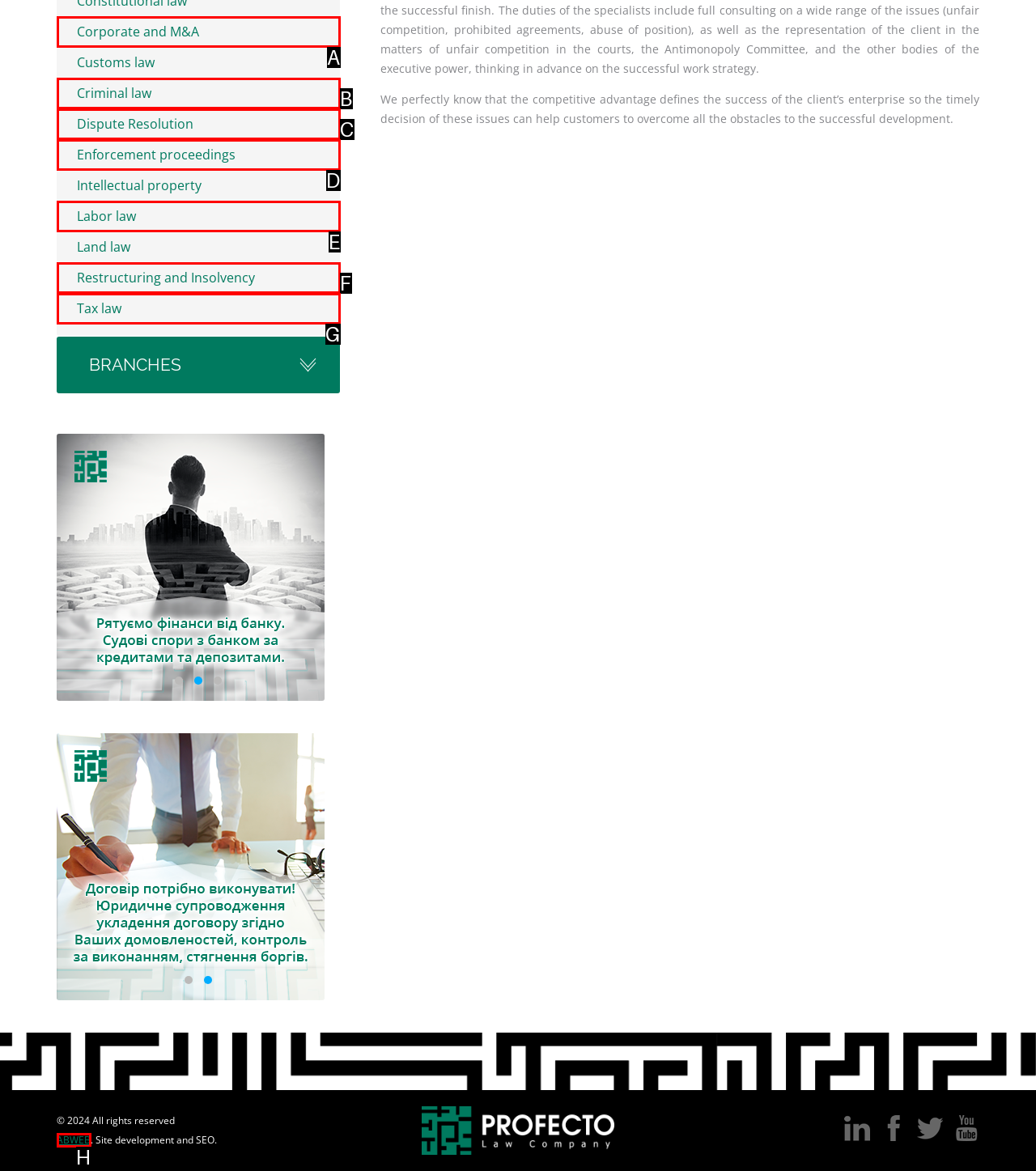From the given choices, determine which HTML element matches the description: Criminal law. Reply with the appropriate letter.

B